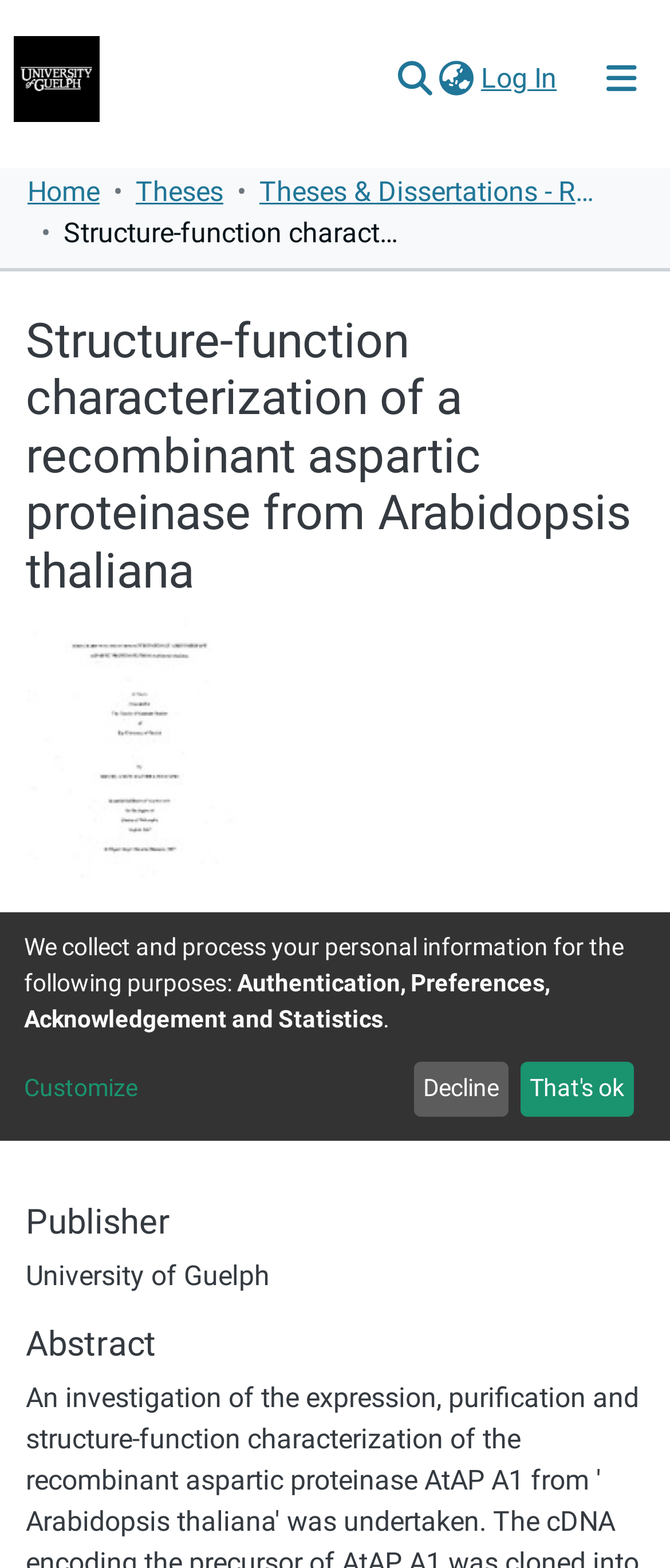Please identify the bounding box coordinates for the region that you need to click to follow this instruction: "Browse communities and collections".

[0.041, 0.102, 0.528, 0.146]